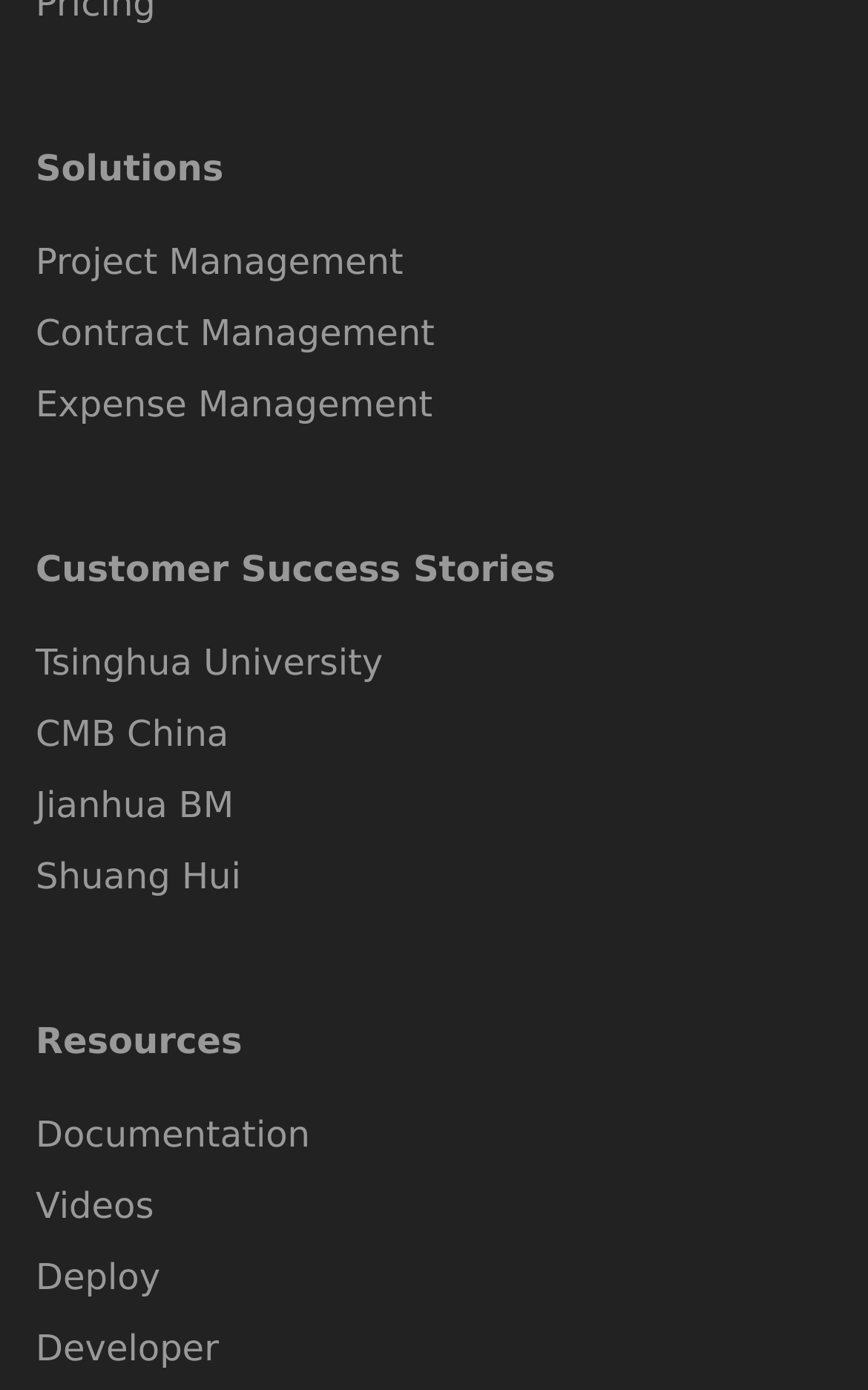Indicate the bounding box coordinates of the element that needs to be clicked to satisfy the following instruction: "Read customer success story of Tsinghua University". The coordinates should be four float numbers between 0 and 1, i.e., [left, top, right, bottom].

[0.041, 0.452, 0.959, 0.503]